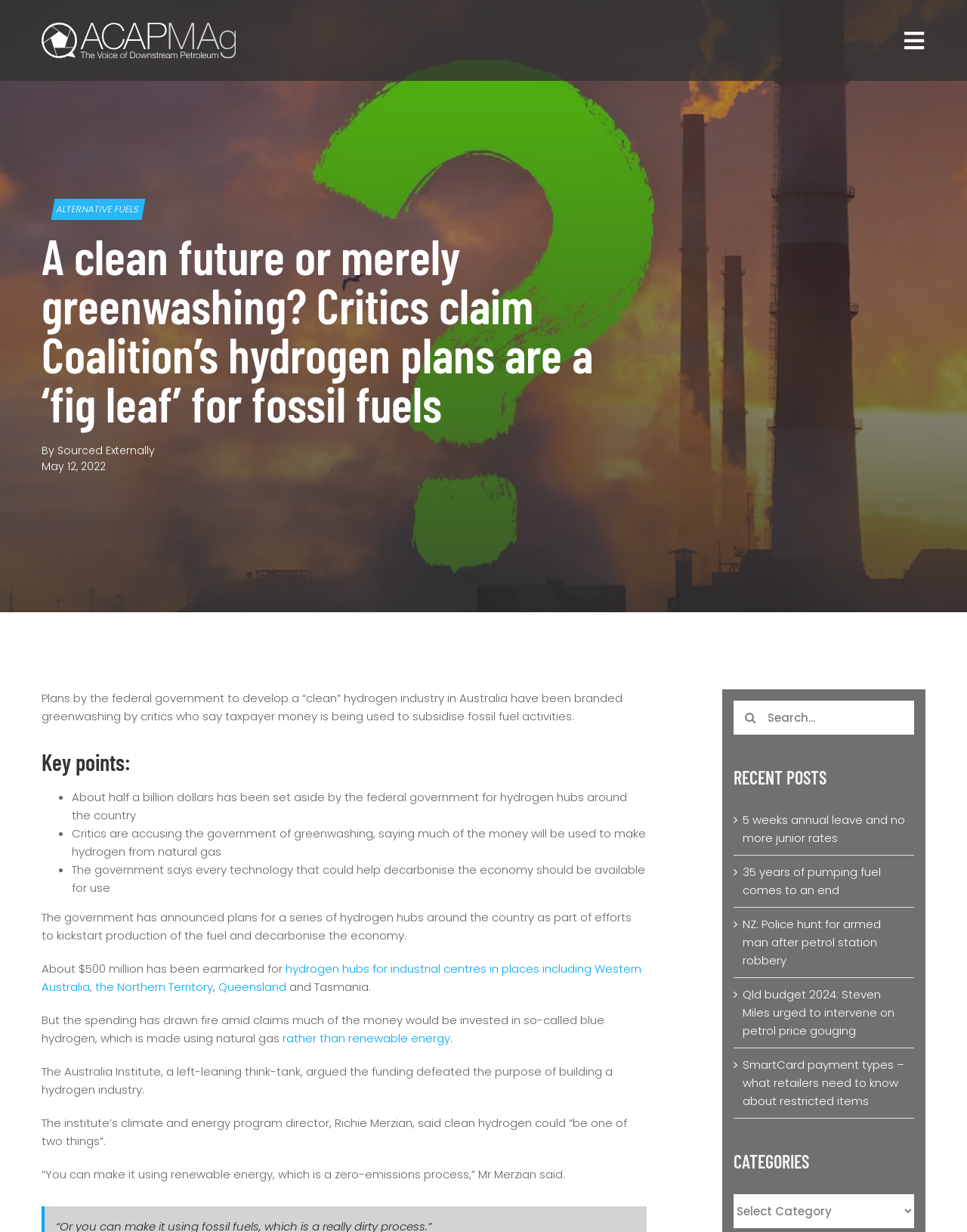Kindly determine the bounding box coordinates for the clickable area to achieve the given instruction: "Search for:".

[0.759, 0.569, 0.945, 0.596]